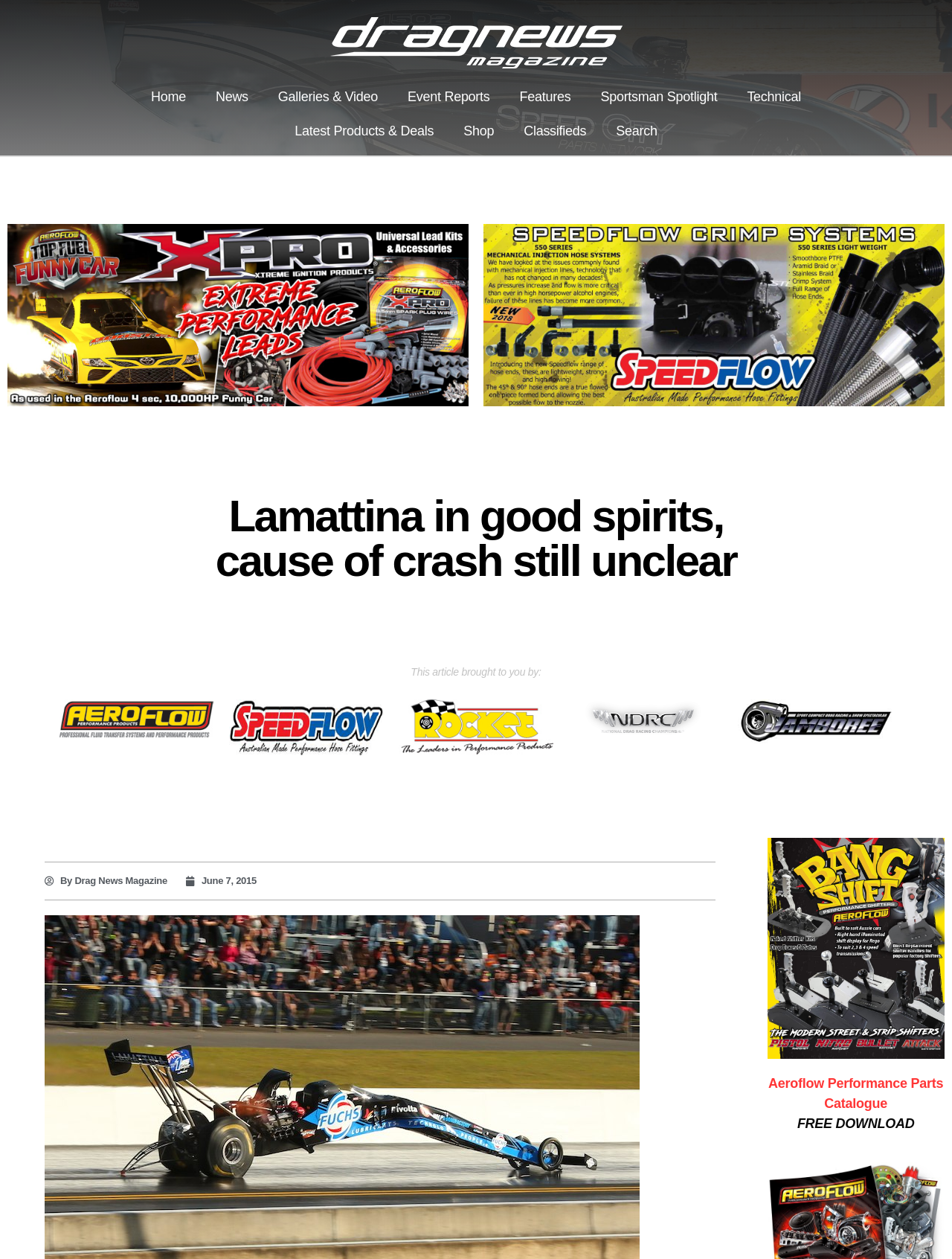Locate the bounding box of the UI element based on this description: "June 7, 2015". Provide four float numbers between 0 and 1 as [left, top, right, bottom].

[0.195, 0.694, 0.27, 0.706]